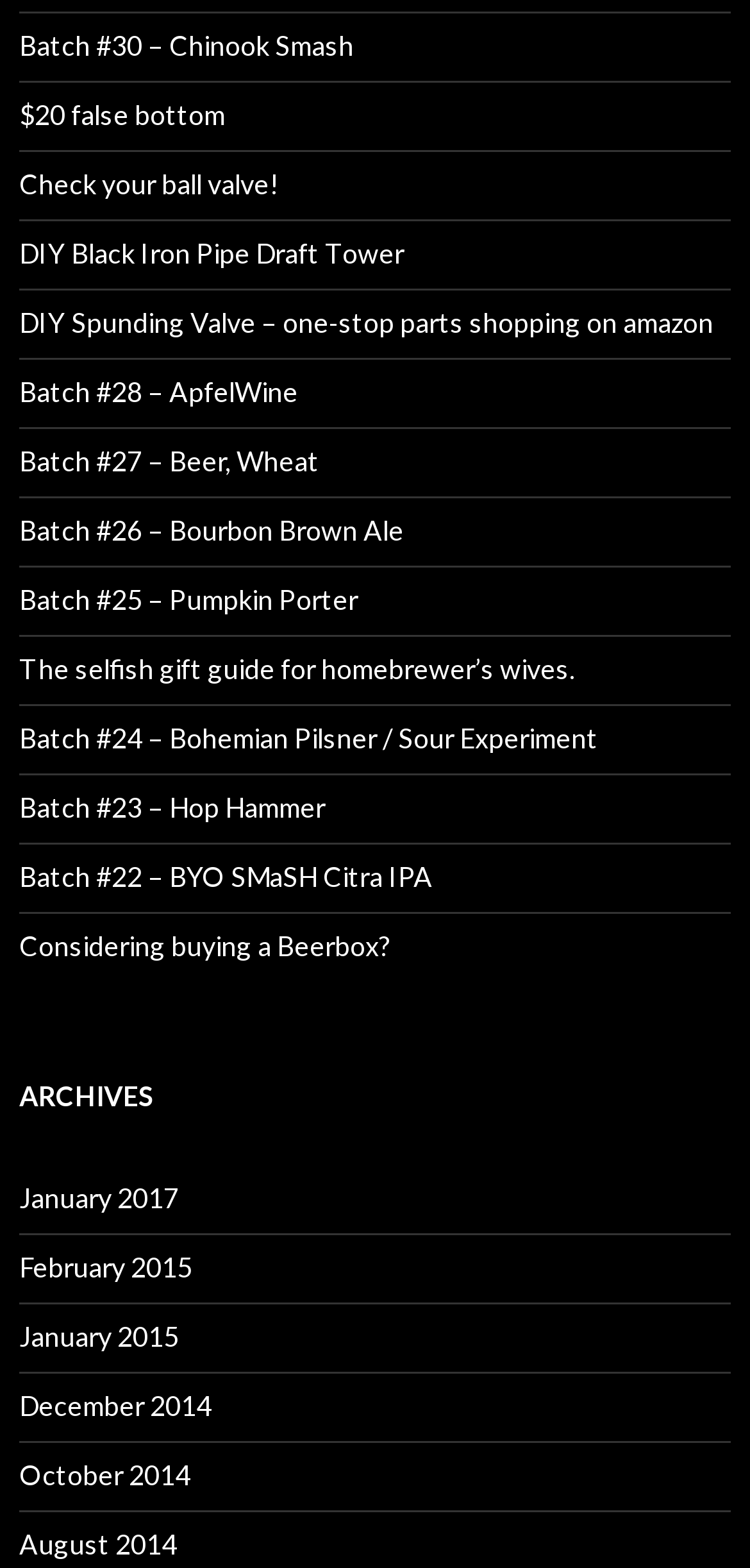Determine the bounding box coordinates for the area that needs to be clicked to fulfill this task: "Explore Batch #27 – Beer, Wheat". The coordinates must be given as four float numbers between 0 and 1, i.e., [left, top, right, bottom].

[0.026, 0.284, 0.426, 0.305]